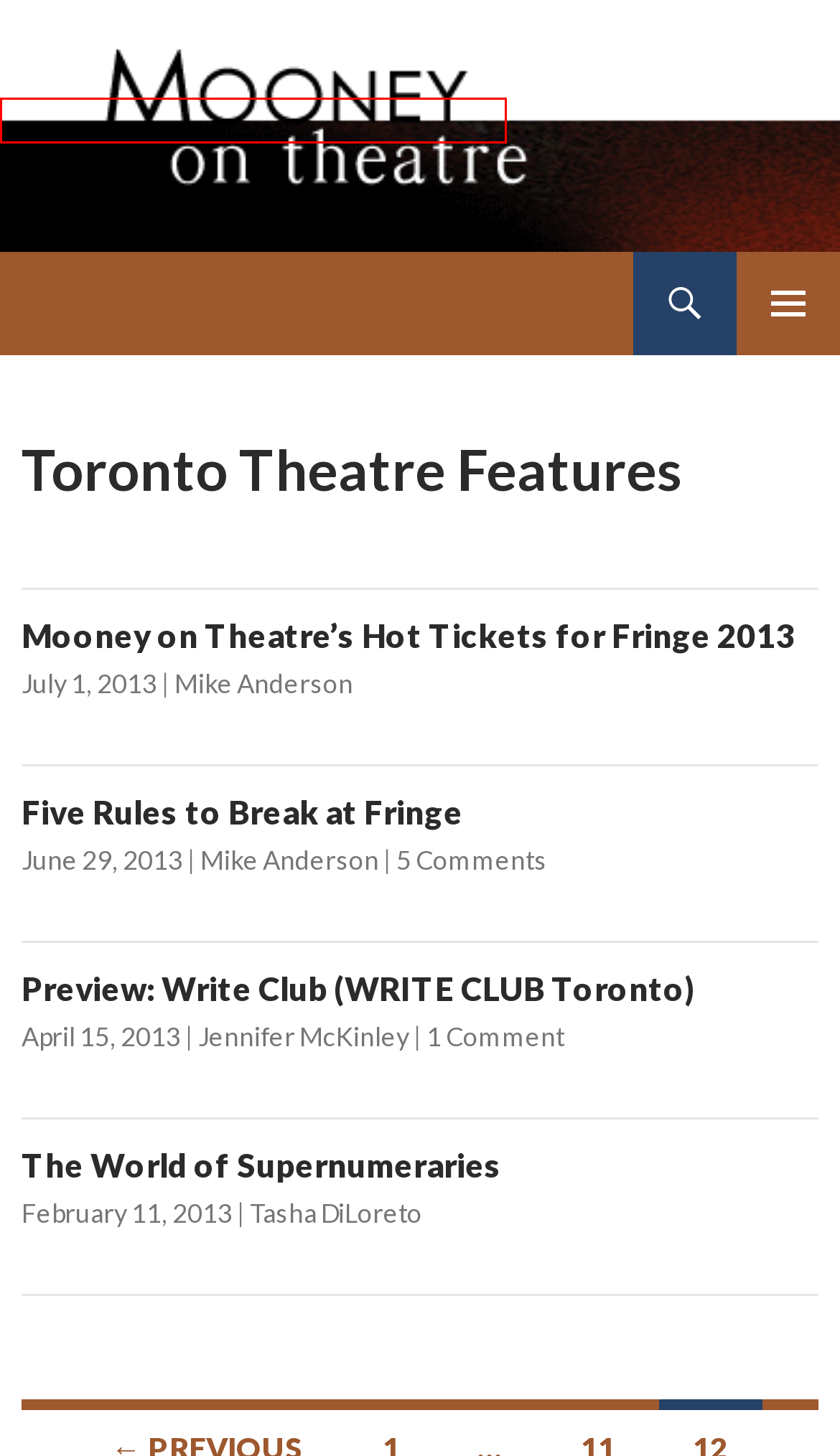You have a screenshot showing a webpage with a red bounding box highlighting an element. Choose the webpage description that best fits the new webpage after clicking the highlighted element. The descriptions are:
A. Review: Other People (Canadian Stage) | Mooney on Theatre
B. Preview: Write Club (WRITE CLUB Toronto) | Mooney on Theatre
C. The World of Supernumeraries | Mooney on Theatre
D. Mooney on Theatre | Toronto theatre for everyone.
E. Tasha DiLoreto | Mooney on Theatre
F. Mike Anderson | Mooney on Theatre
G. Five Rules to Break at Fringe | Mooney on Theatre
H. Mooney on Theatre’s Hot Tickets for Fringe 2013 | Mooney on Theatre

D